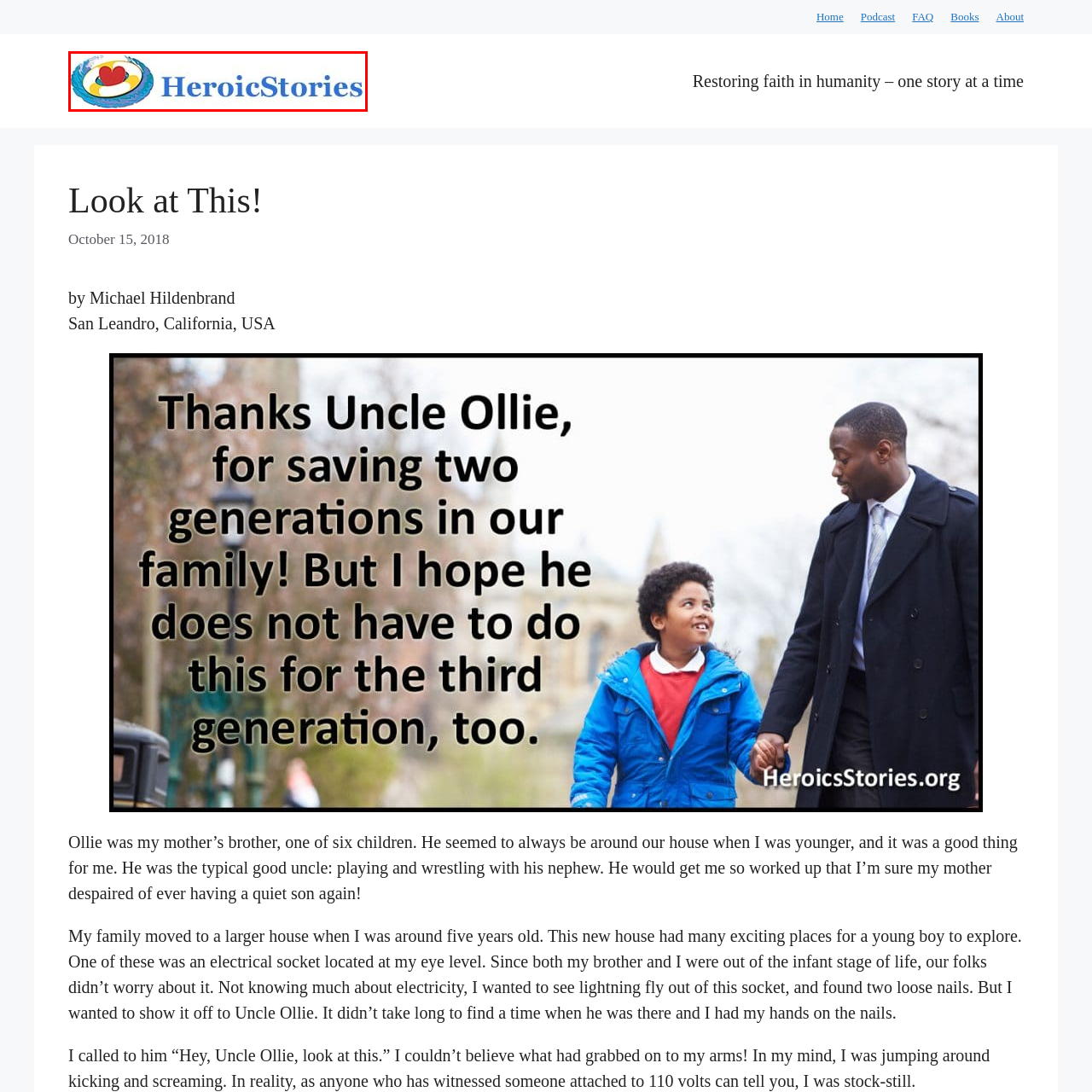Draft a detailed caption for the image located inside the red outline.

The image features the logo of "HeroicStories," which embodies the theme of the website dedicated to uplifting narratives and inspiring tales. The logo is composed of a colorful design that includes a red heart surrounded by swirling blue waves, symbolizing love and compassion. The text "HeroicStories" is presented in a playful blue font, suggesting a welcoming and positive atmosphere. This branding aligns with the site's mission of restoring faith in humanity through heartfelt stories and personal experiences.